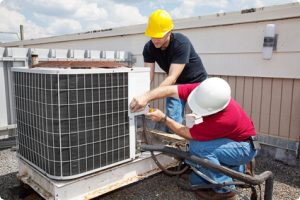Please answer the following question using a single word or phrase: 
Why is regular maintenance of HVAC systems crucial?

To prevent costly breakdowns